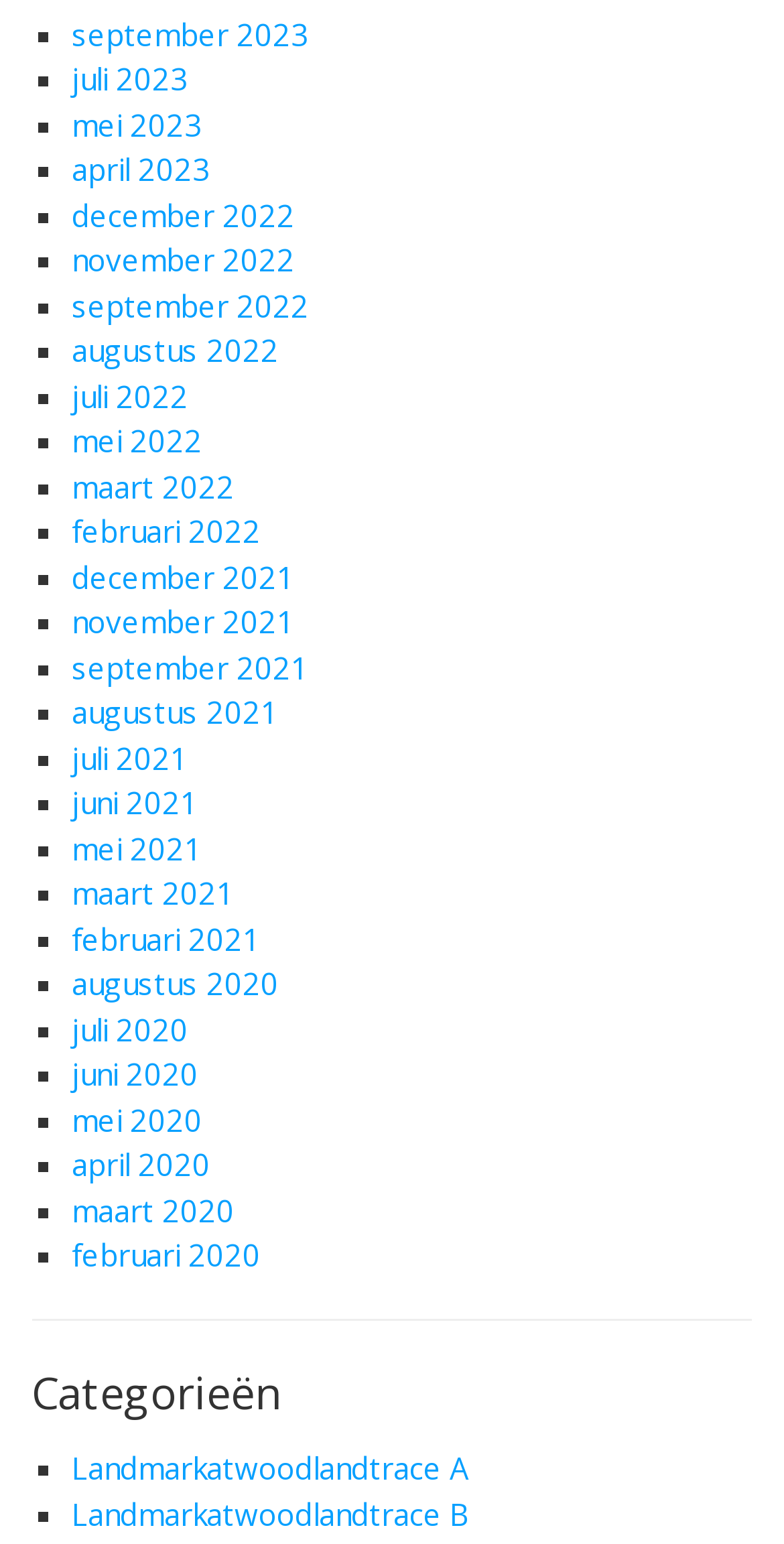Locate the bounding box coordinates of the element that should be clicked to fulfill the instruction: "view december 2022".

[0.091, 0.126, 0.376, 0.152]